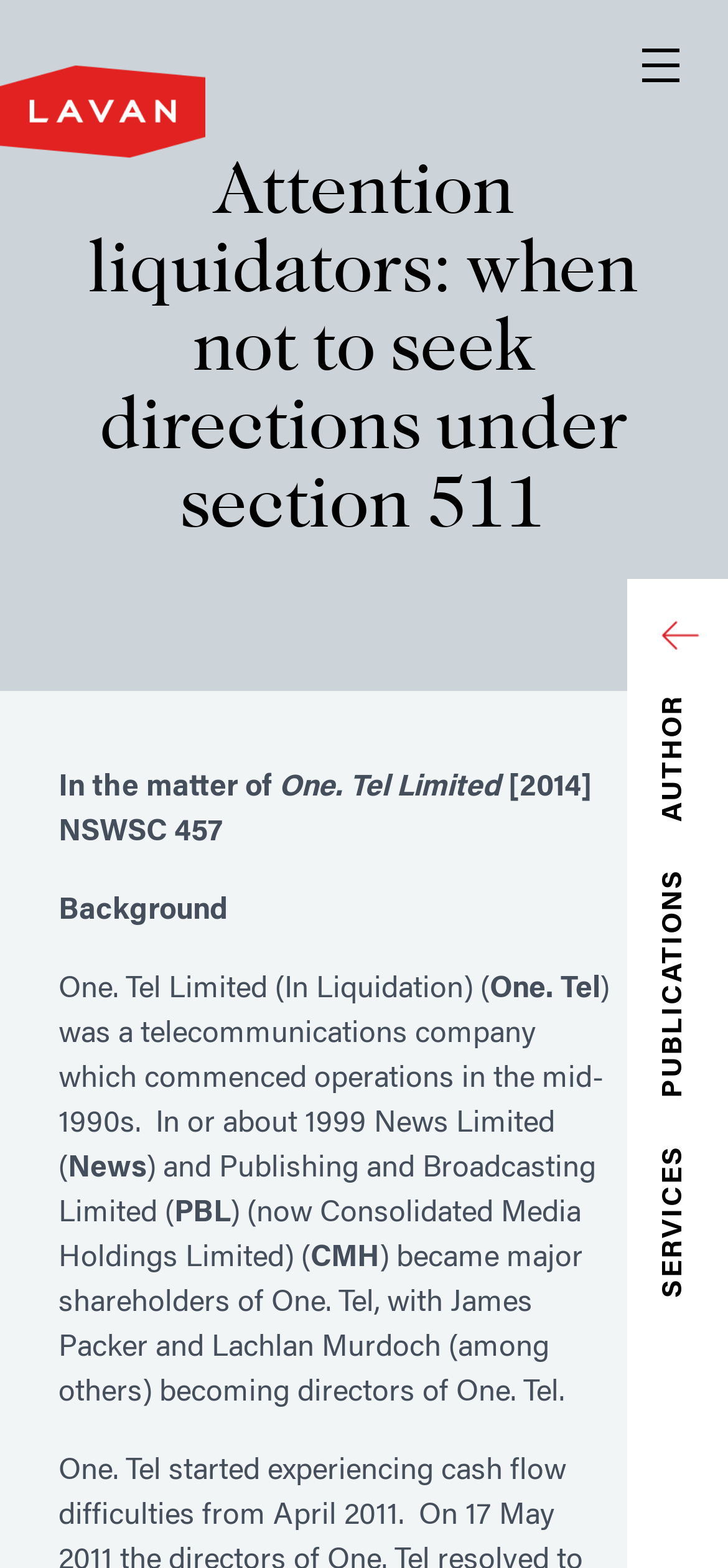What is the year of the NSWSC case?
Please use the visual content to give a single word or phrase answer.

2014